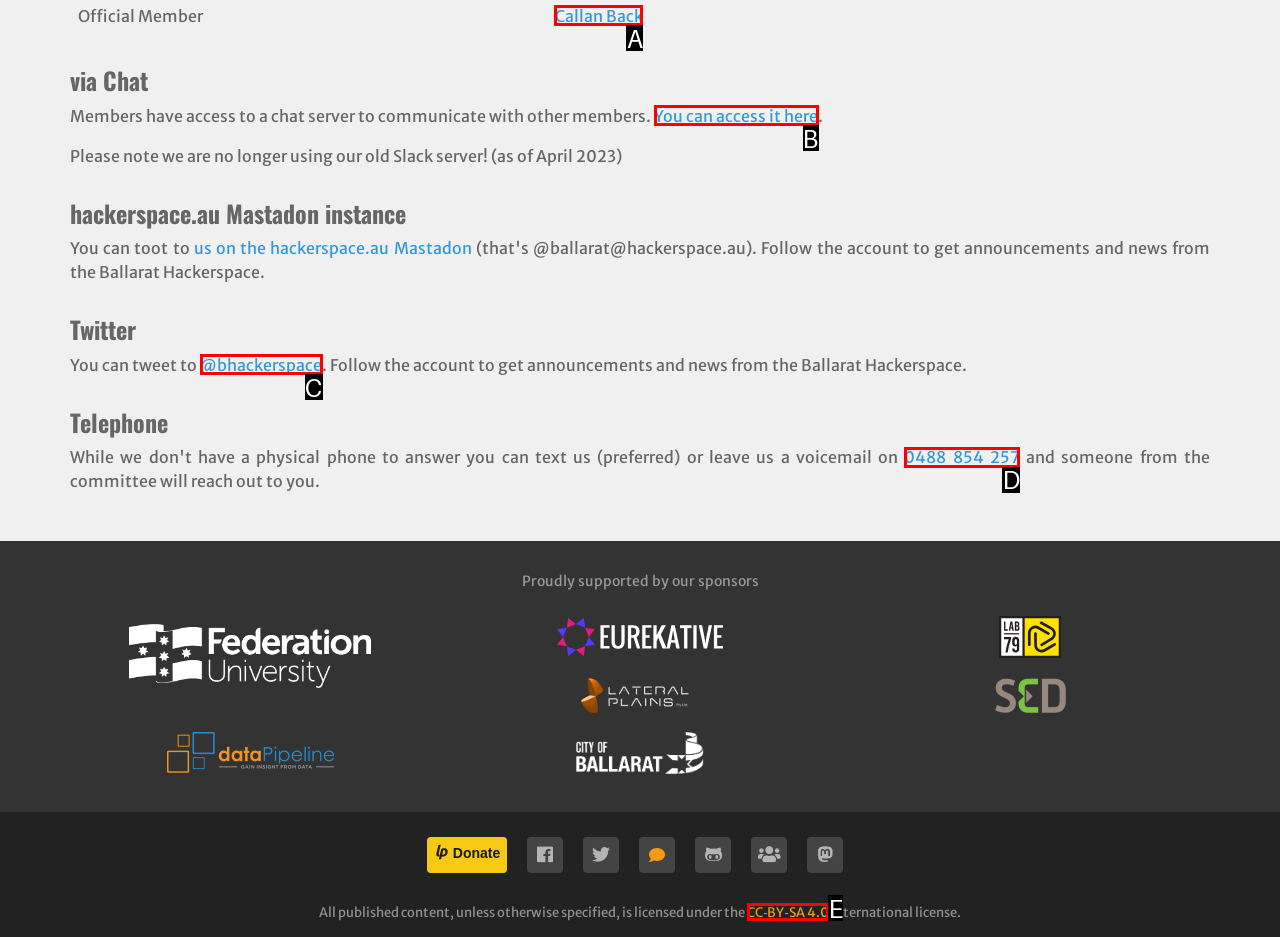Using the given description: CC‑BY‑SA 4.0, identify the HTML element that corresponds best. Answer with the letter of the correct option from the available choices.

E